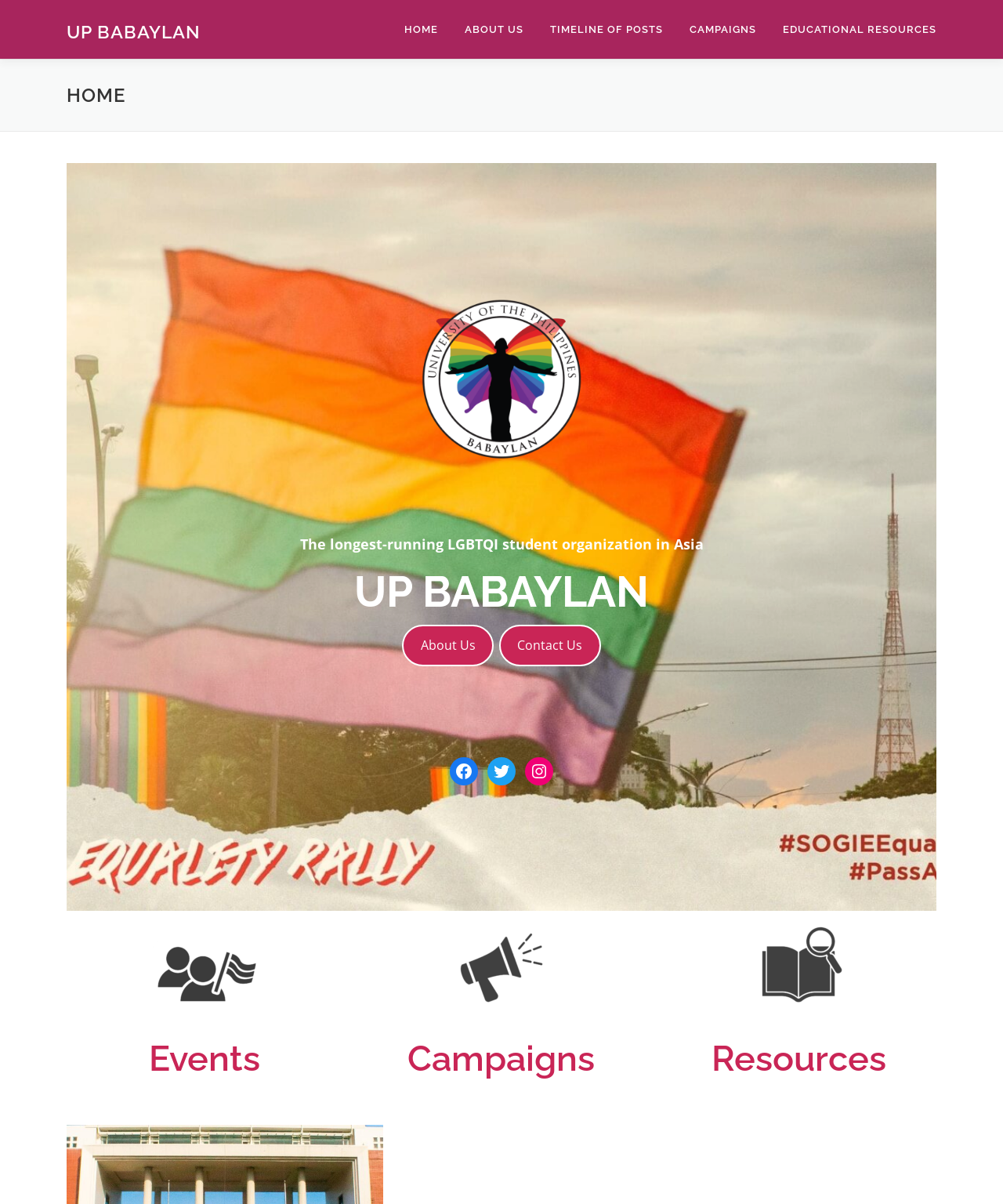Determine the bounding box coordinates of the clickable element to achieve the following action: 'Follow on LinkedIn'. Provide the coordinates as four float values between 0 and 1, formatted as [left, top, right, bottom].

None